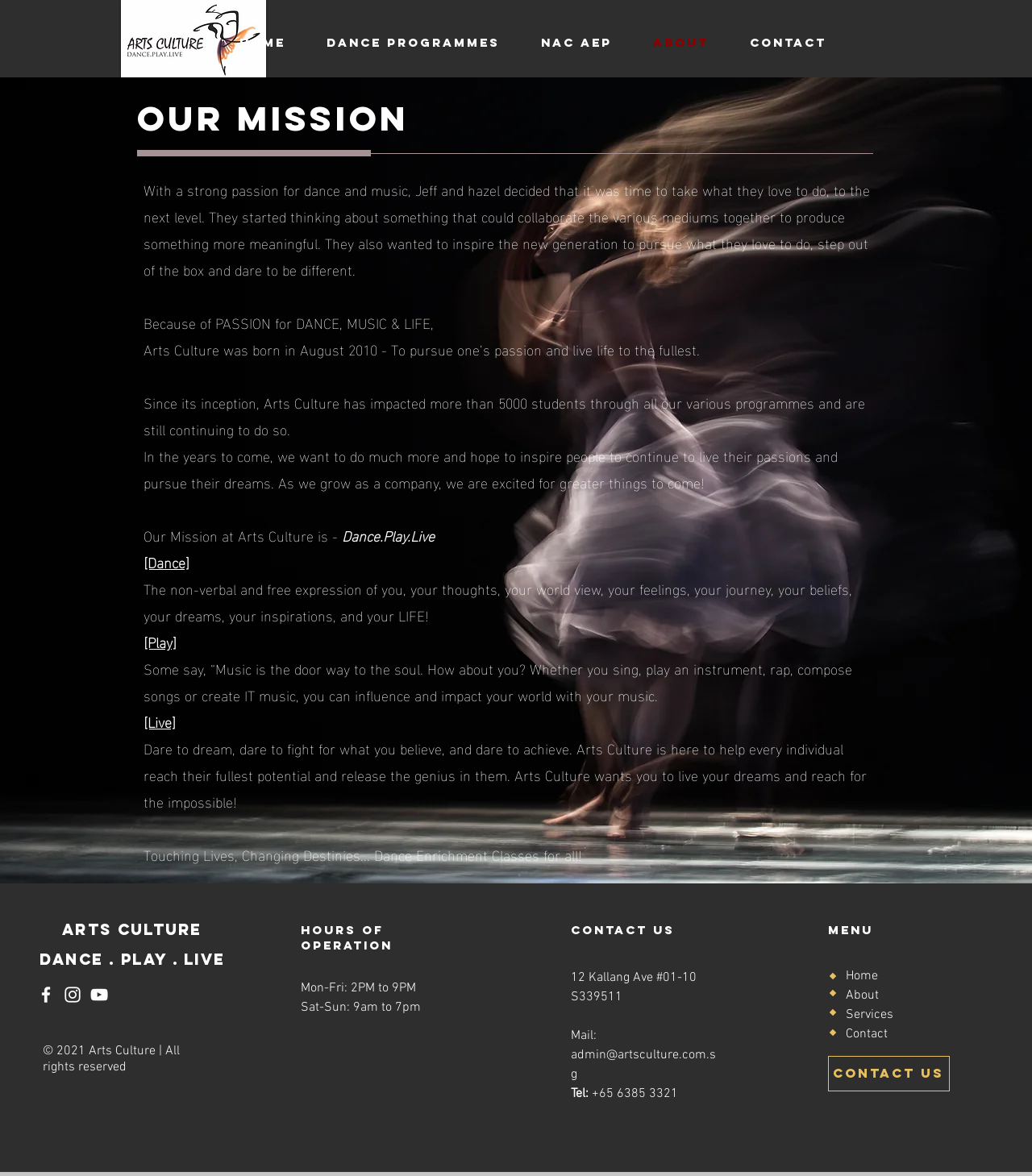What is the address of Arts Culture?
Answer the question with a single word or phrase derived from the image.

12 Kallang Ave #01-10 S339511